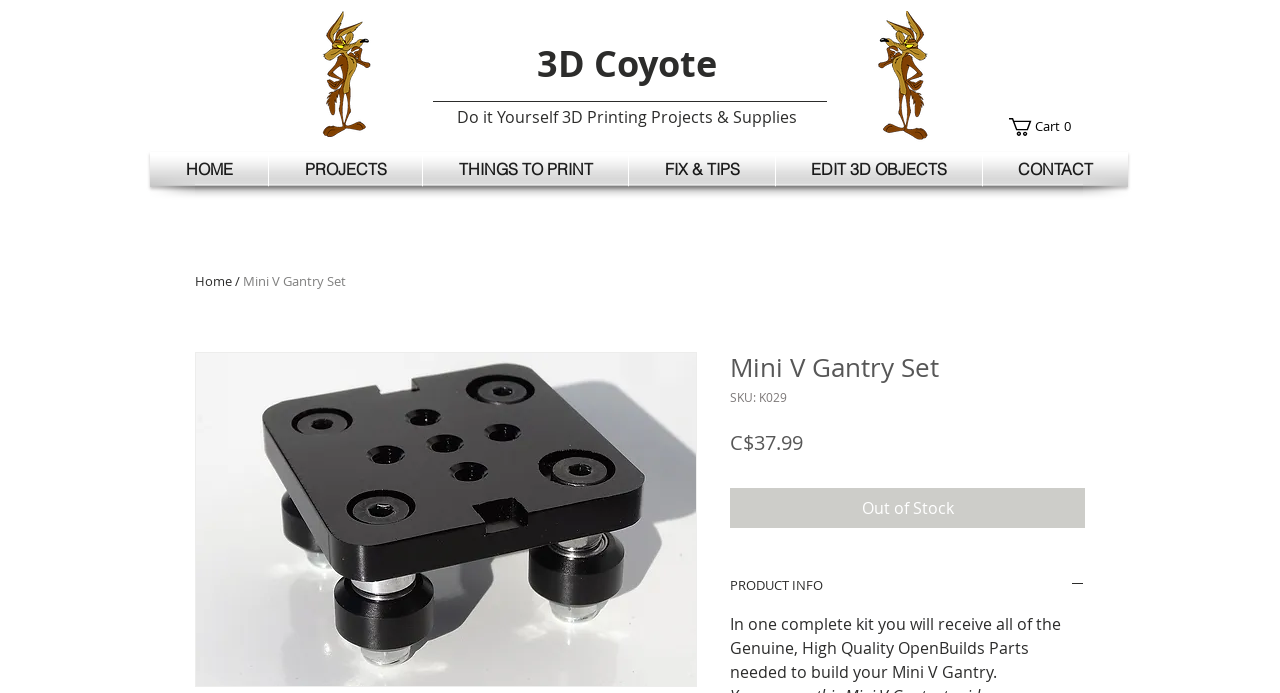Locate the bounding box coordinates of the element to click to perform the following action: 'Click the 'PRODUCT INFO' button'. The coordinates should be given as four float values between 0 and 1, in the form of [left, top, right, bottom].

[0.57, 0.831, 0.848, 0.859]